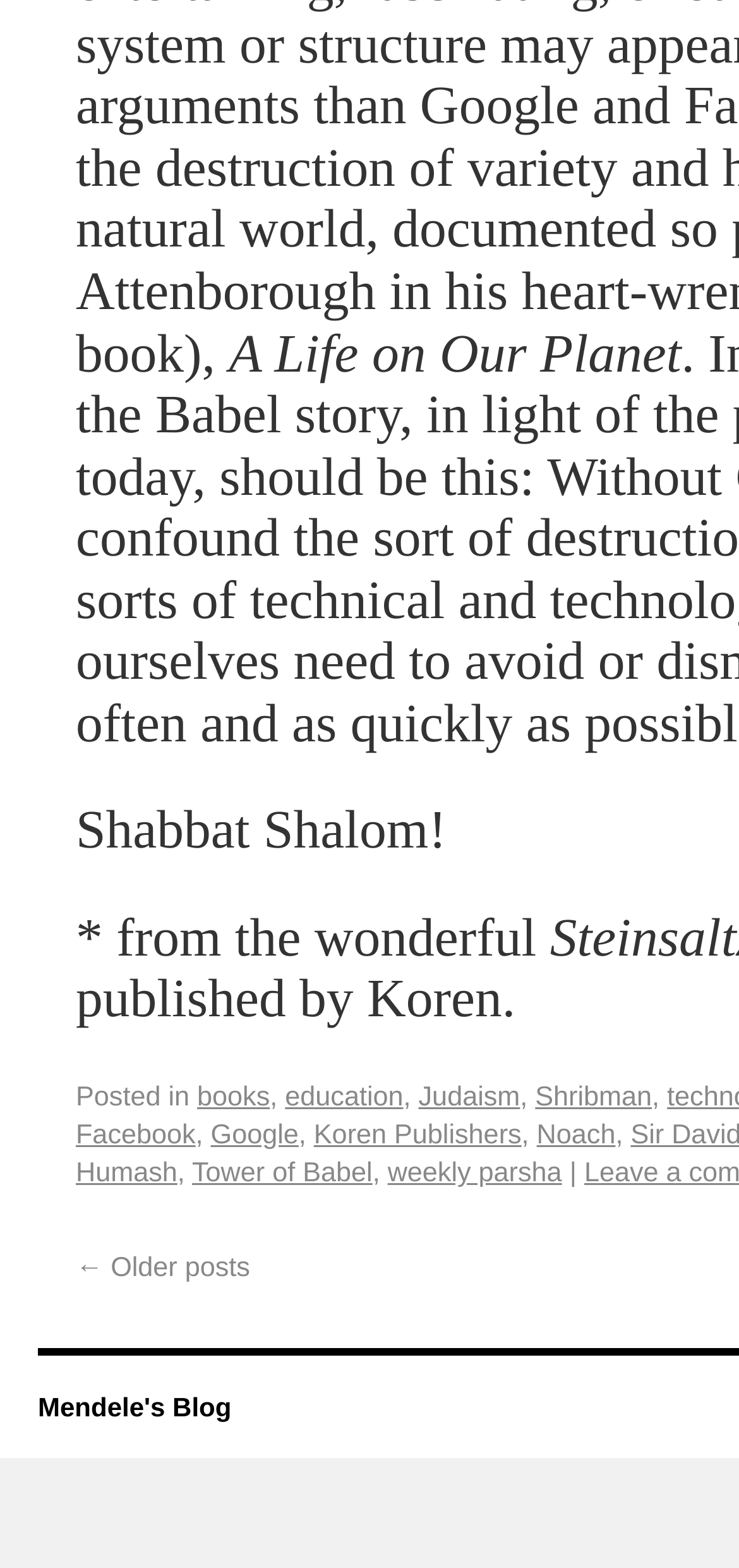Can you find the bounding box coordinates for the element to click on to achieve the instruction: "Read about 'Tower of Babel'"?

[0.26, 0.739, 0.504, 0.758]